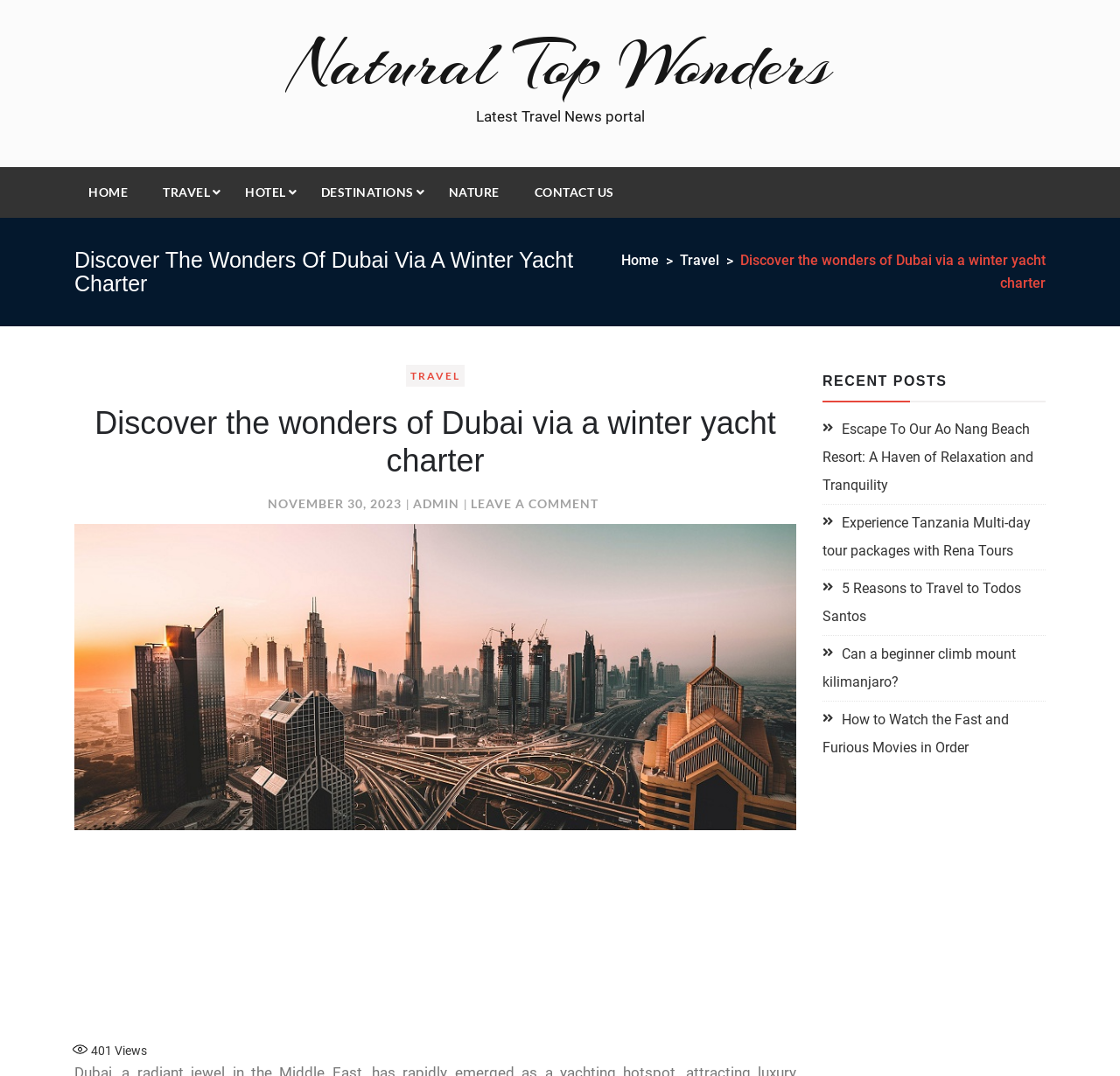Explain the contents of the webpage comprehensively.

The webpage is about a travel blog, specifically featuring an article about chartering a yacht in Dubai during the winter season. At the top, there is a heading "Natural Top Wonders" with a link to the website's homepage. Below it, there is a static text "Latest Travel News portal". 

The main navigation menu is located on the top-left, with links to "HOME", "TRAVEL", "HOTEL", "DESTINATIONS", "NATURE", and "CONTACT US". 

The main content area is divided into two sections. On the left, there is a table layout containing the article's title "Discover The Wonders Of Dubai Via A Winter Yacht Charter" in a heading, followed by a breadcrumbs navigation with links to "Home" and "Travel". Below the breadcrumbs, there is a heading with the same title as the article, and a link to the article itself. 

On the same section, there are links to the article's publication date, author, and a comment section. Below these links, there is an iframe containing an advertisement. 

On the right side of the main content area, there is a section titled "RECENT POSTS" with links to five recent articles, each with a brief title and an icon. Below this section, there is another iframe containing an advertisement. 

At the bottom of the page, there are two static texts displaying the number of views ("401") and the label "Views".